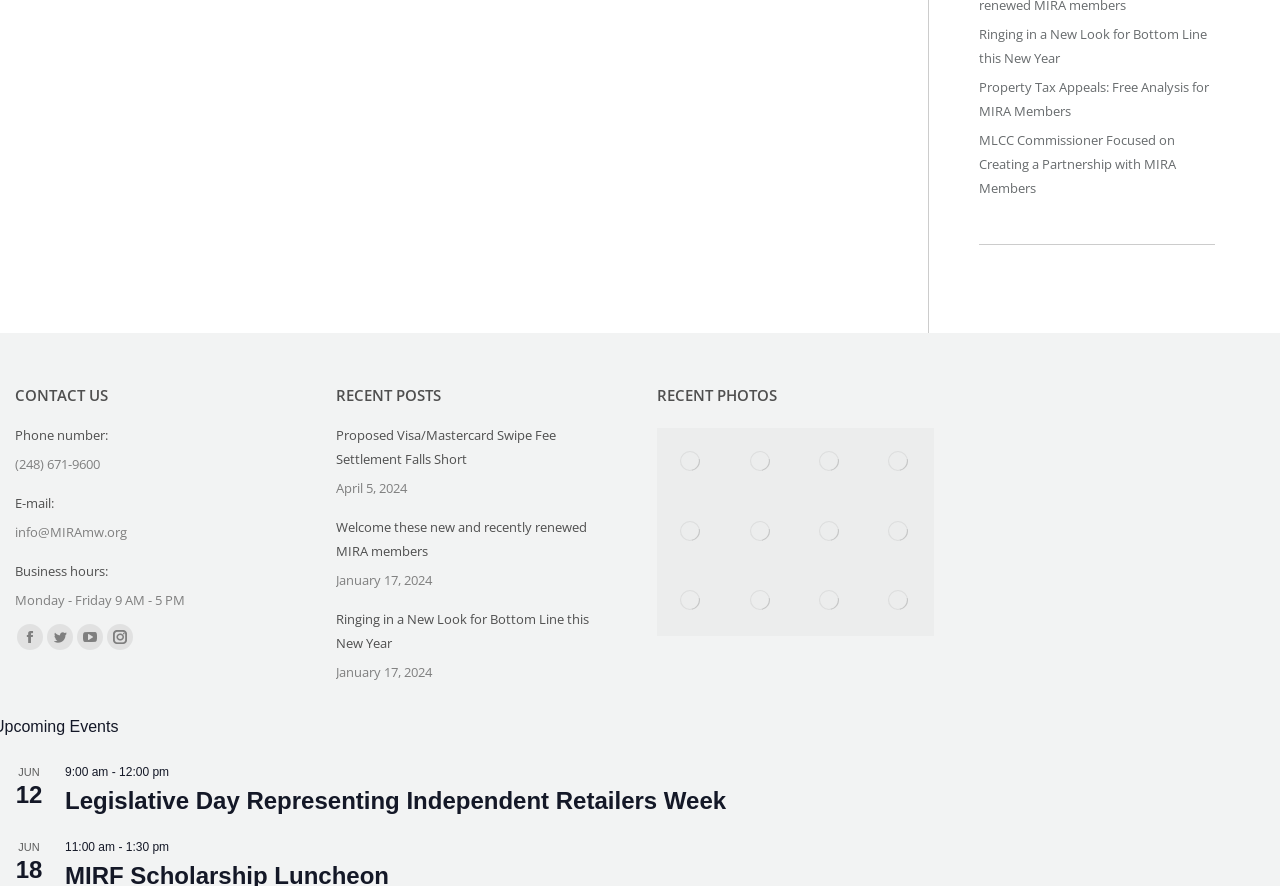Using details from the image, please answer the following question comprehensively:
What is the phone number of MIRA?

I found the phone number by looking at the 'CONTACT US' section, where it is listed as 'Phone number:' followed by the actual number, which is (248) 671-9600.